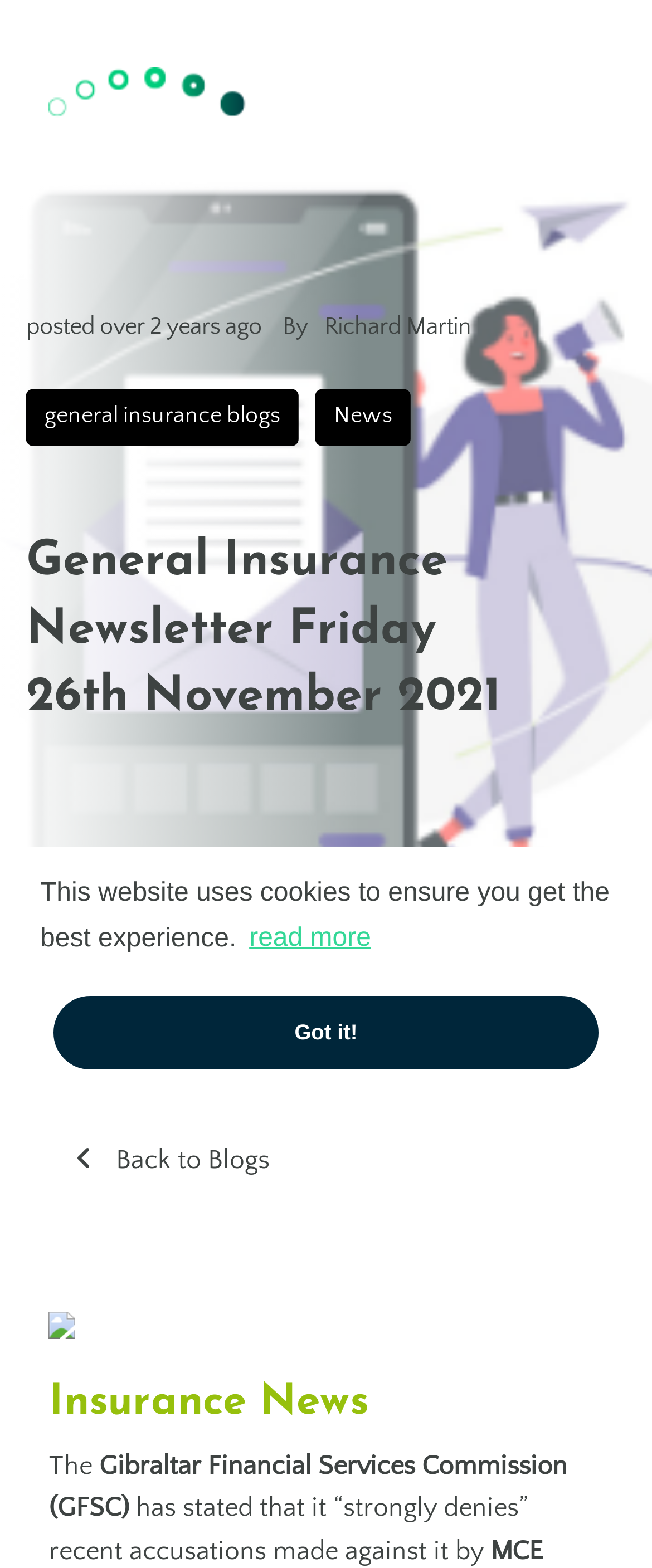Please answer the following query using a single word or phrase: 
How many years ago was the latest article posted?

over 2 years